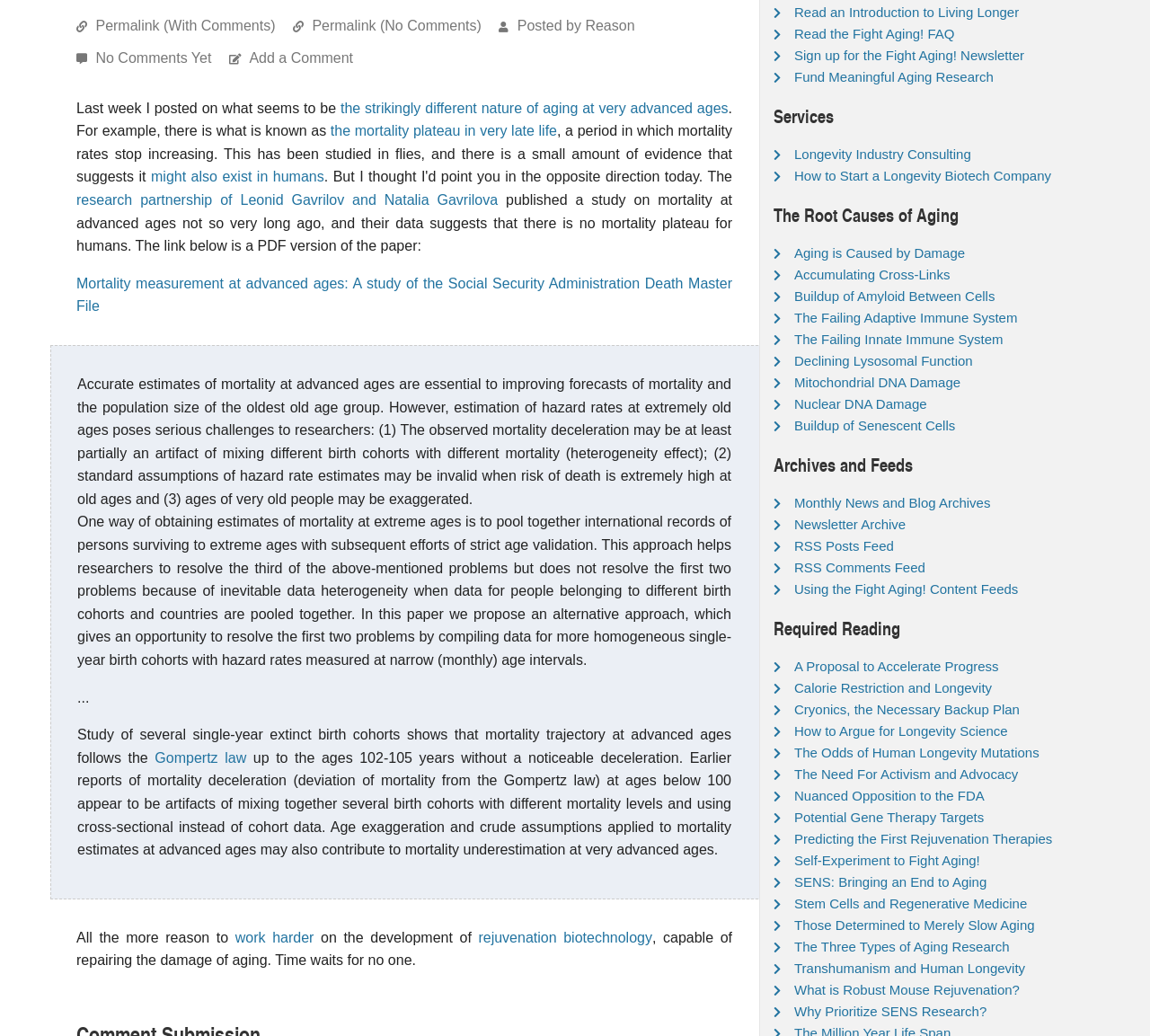Please provide the bounding box coordinate of the region that matches the element description: Nuanced Opposition to the FDA. Coordinates should be in the format (top-left x, top-left y, bottom-right x, bottom-right y) and all values should be between 0 and 1.

[0.691, 0.761, 0.856, 0.775]